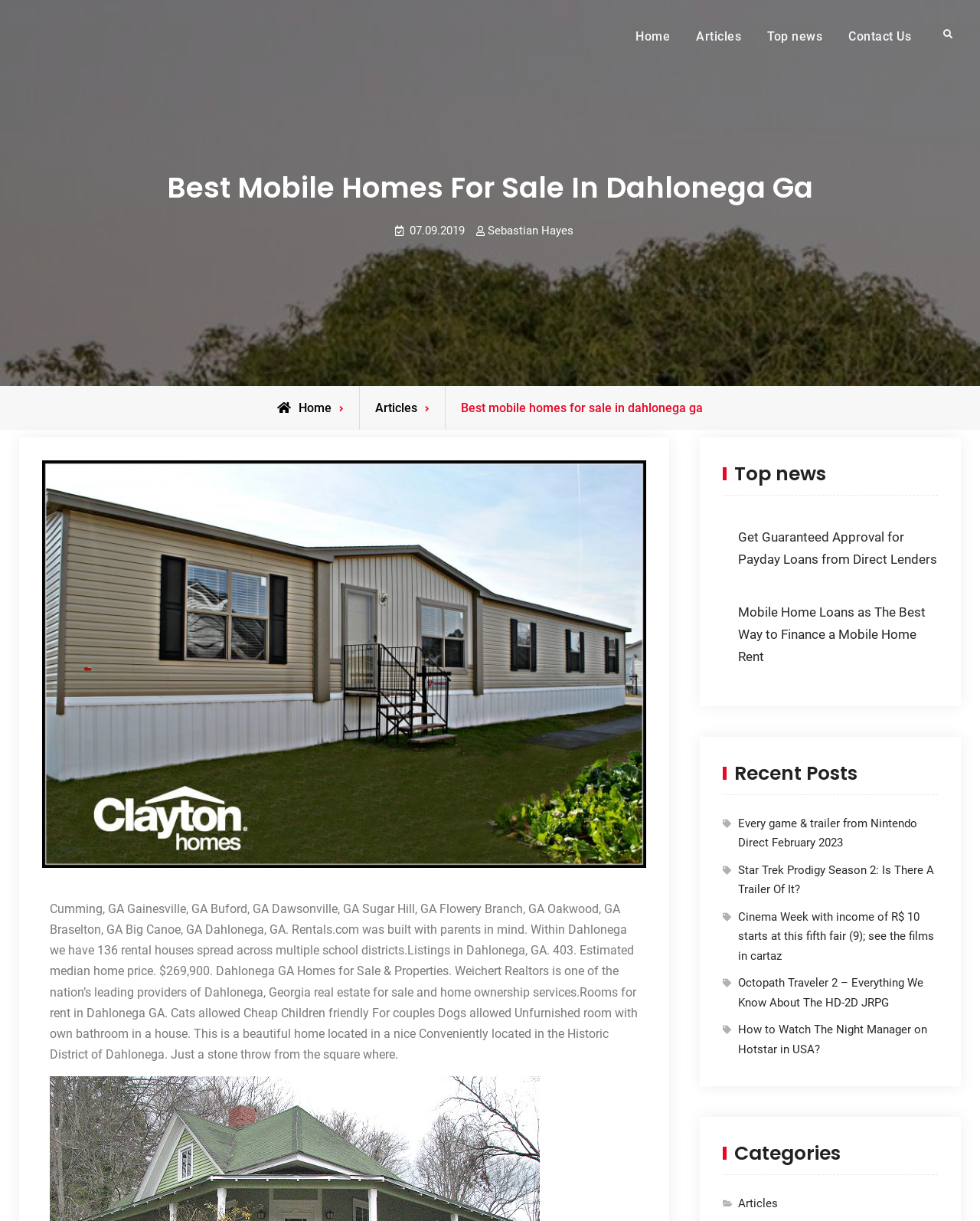Identify the bounding box for the UI element that is described as follows: "Home".

[0.283, 0.328, 0.338, 0.34]